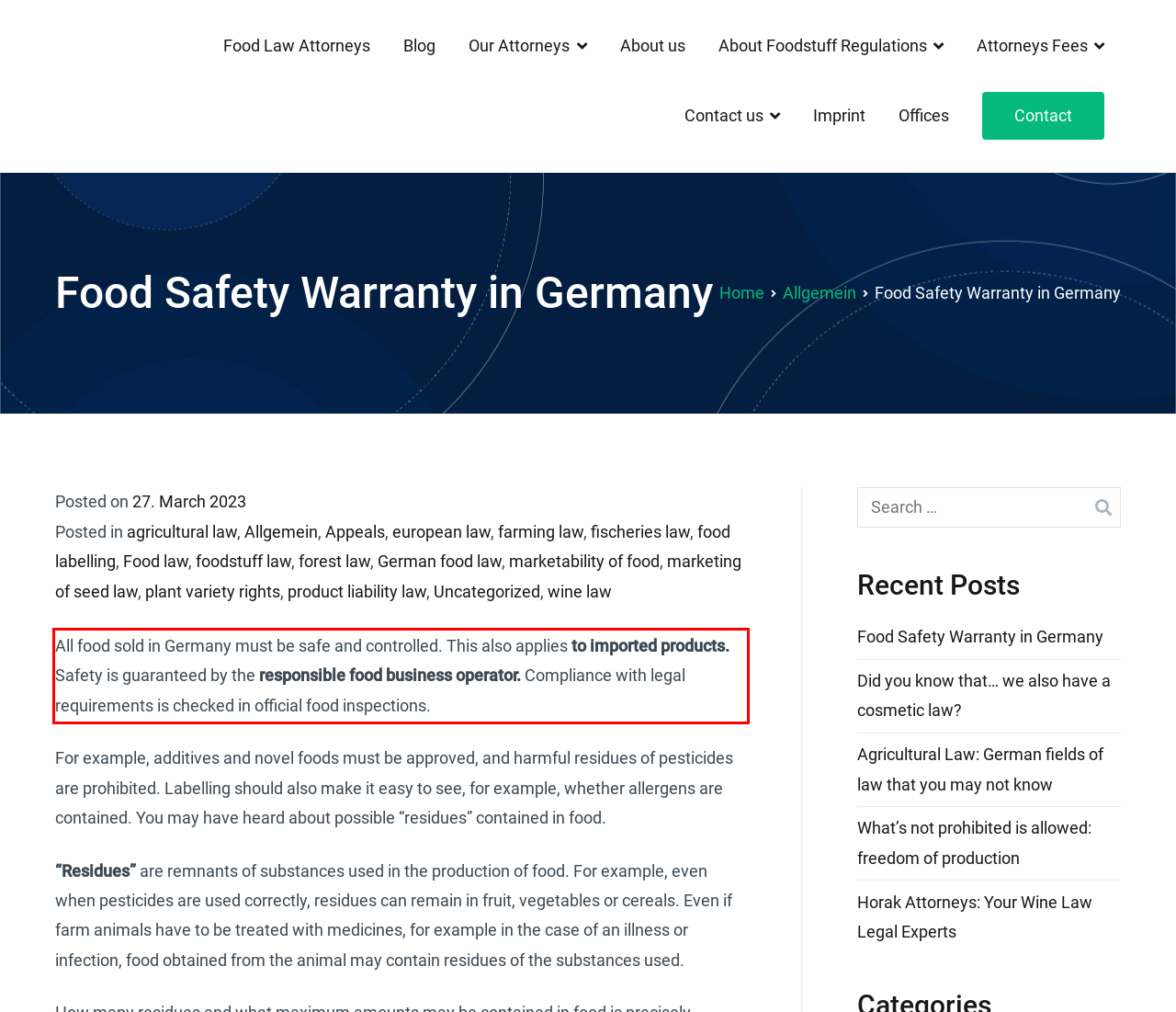Analyze the red bounding box in the provided webpage screenshot and generate the text content contained within.

All food sold in Germany must be safe and controlled. This also applies to imported products. Safety is guaranteed by the responsible food business operator. Compliance with legal requirements is checked in official food inspections.